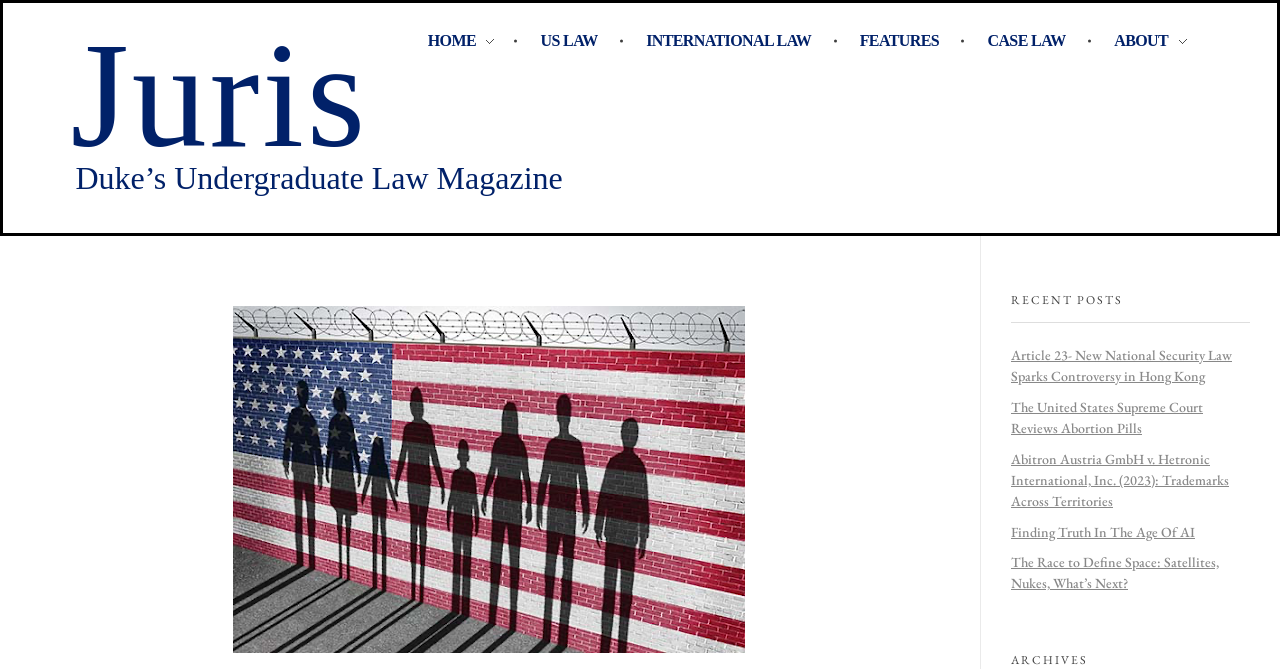Determine the bounding box coordinates for the area you should click to complete the following instruction: "view recent posts".

[0.79, 0.435, 0.977, 0.482]